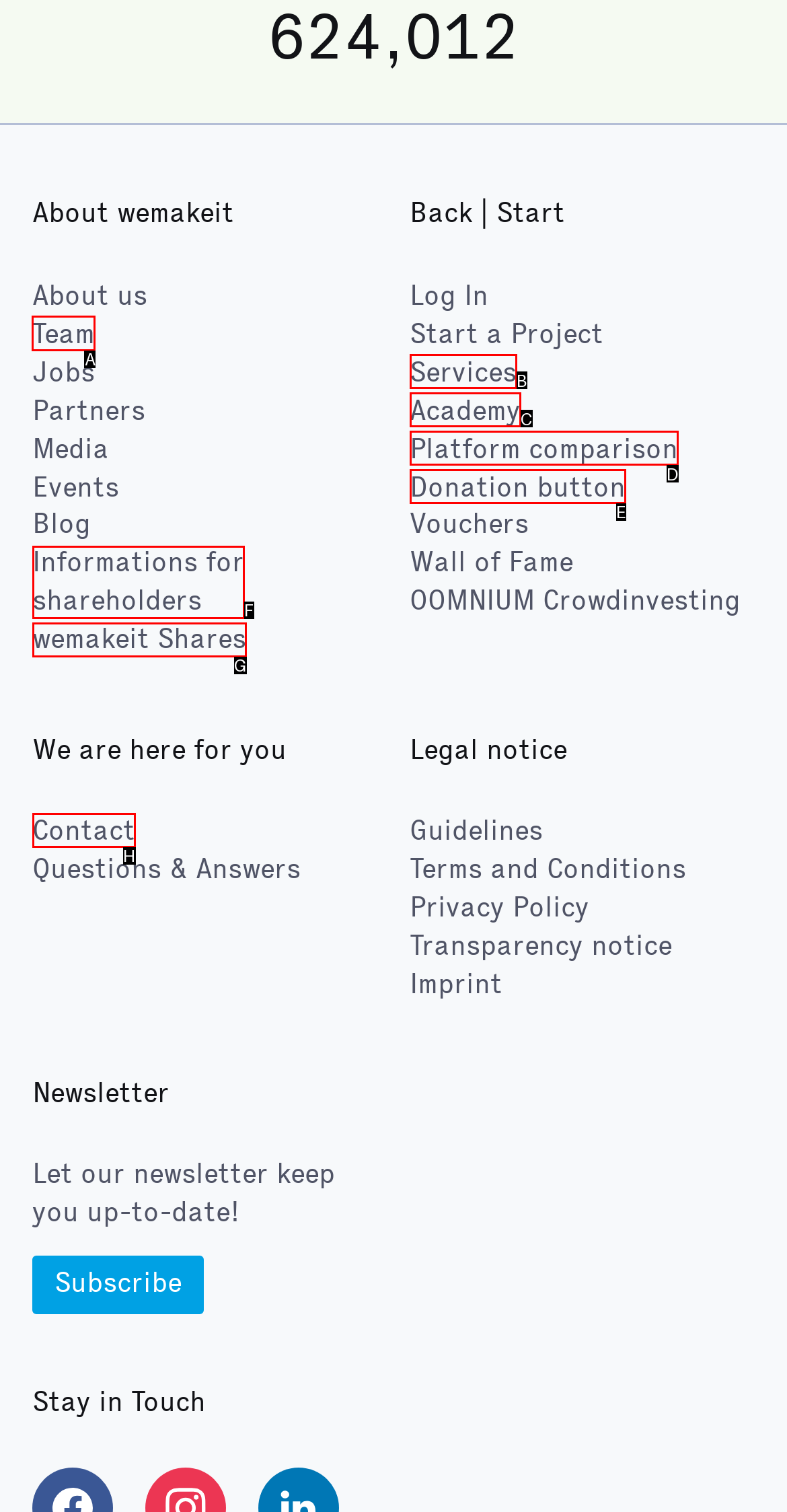Tell me which one HTML element I should click to complete the following task: View the Team page Answer with the option's letter from the given choices directly.

A